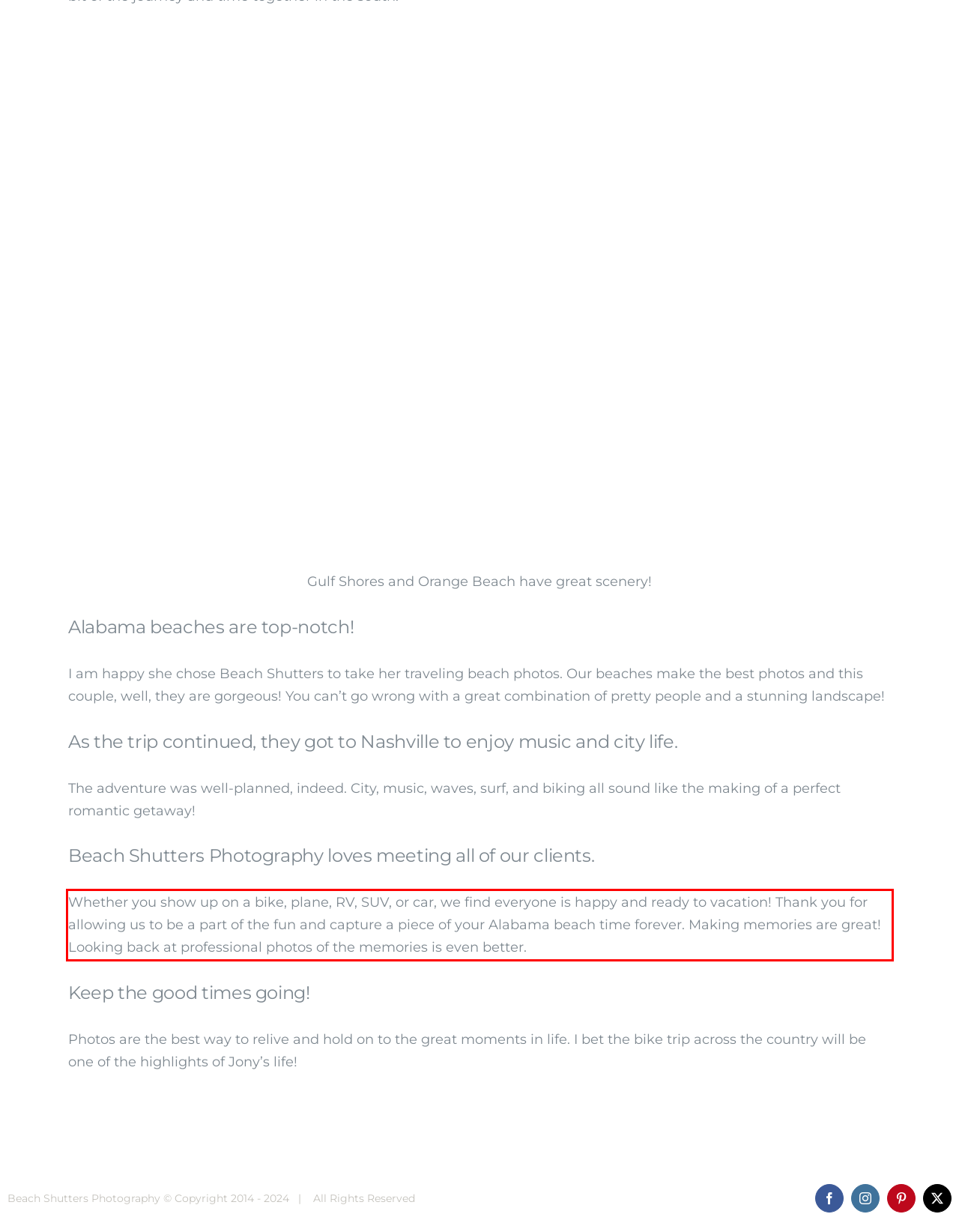Using the webpage screenshot, recognize and capture the text within the red bounding box.

Whether you show up on a bike, plane, RV, SUV, or car, we find everyone is happy and ready to vacation! Thank you for allowing us to be a part of the fun and capture a piece of your Alabama beach time forever. Making memories are great! Looking back at professional photos of the memories is even better.